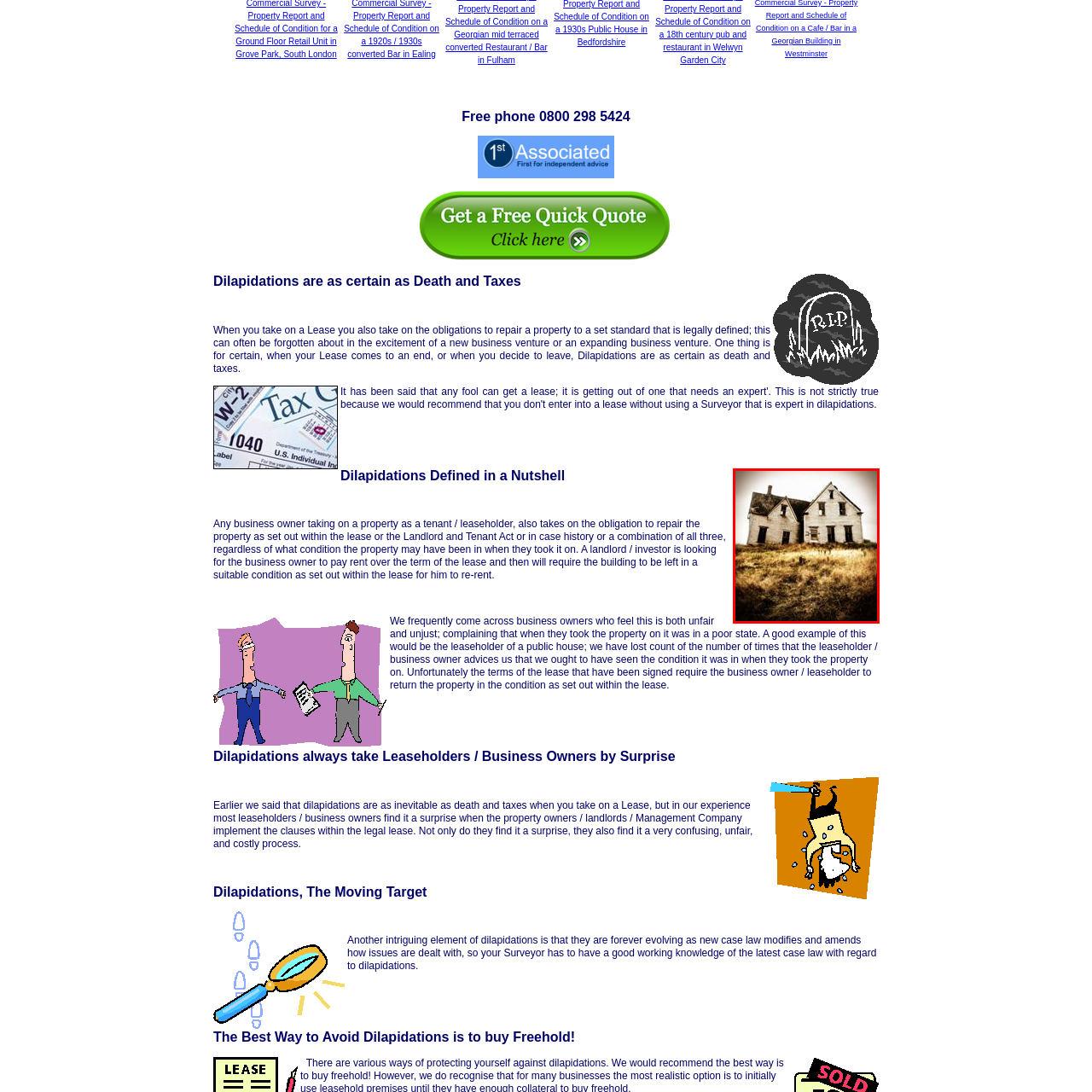What surrounds the house?
Concentrate on the image within the red bounding box and respond to the question with a detailed explanation based on the visual information provided.

The image shows that the house is surrounded by tall grasses, which adds to the sense of desolation and abandonment, emphasizing the neglect and lack of maintenance of the property.